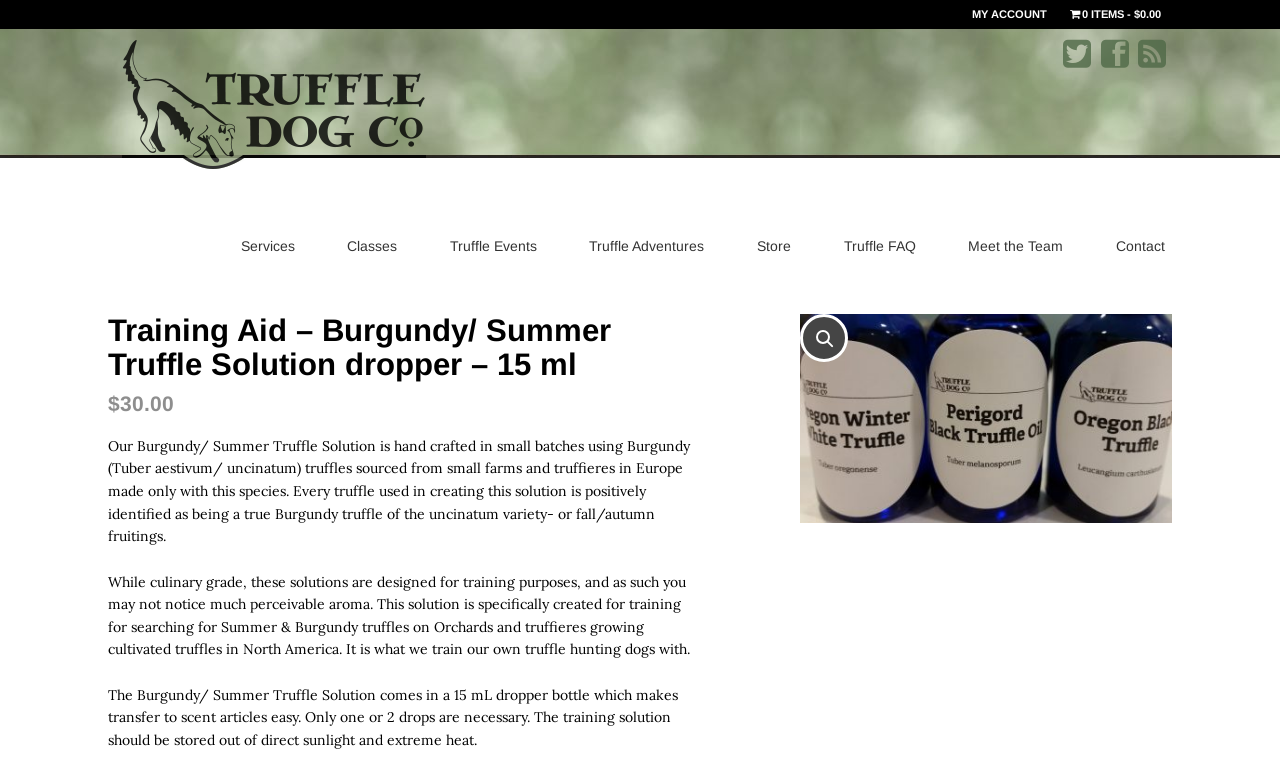Please determine the bounding box coordinates of the clickable area required to carry out the following instruction: "View Truffle Dog Company". The coordinates must be four float numbers between 0 and 1, represented as [left, top, right, bottom].

[0.084, 0.045, 0.344, 0.298]